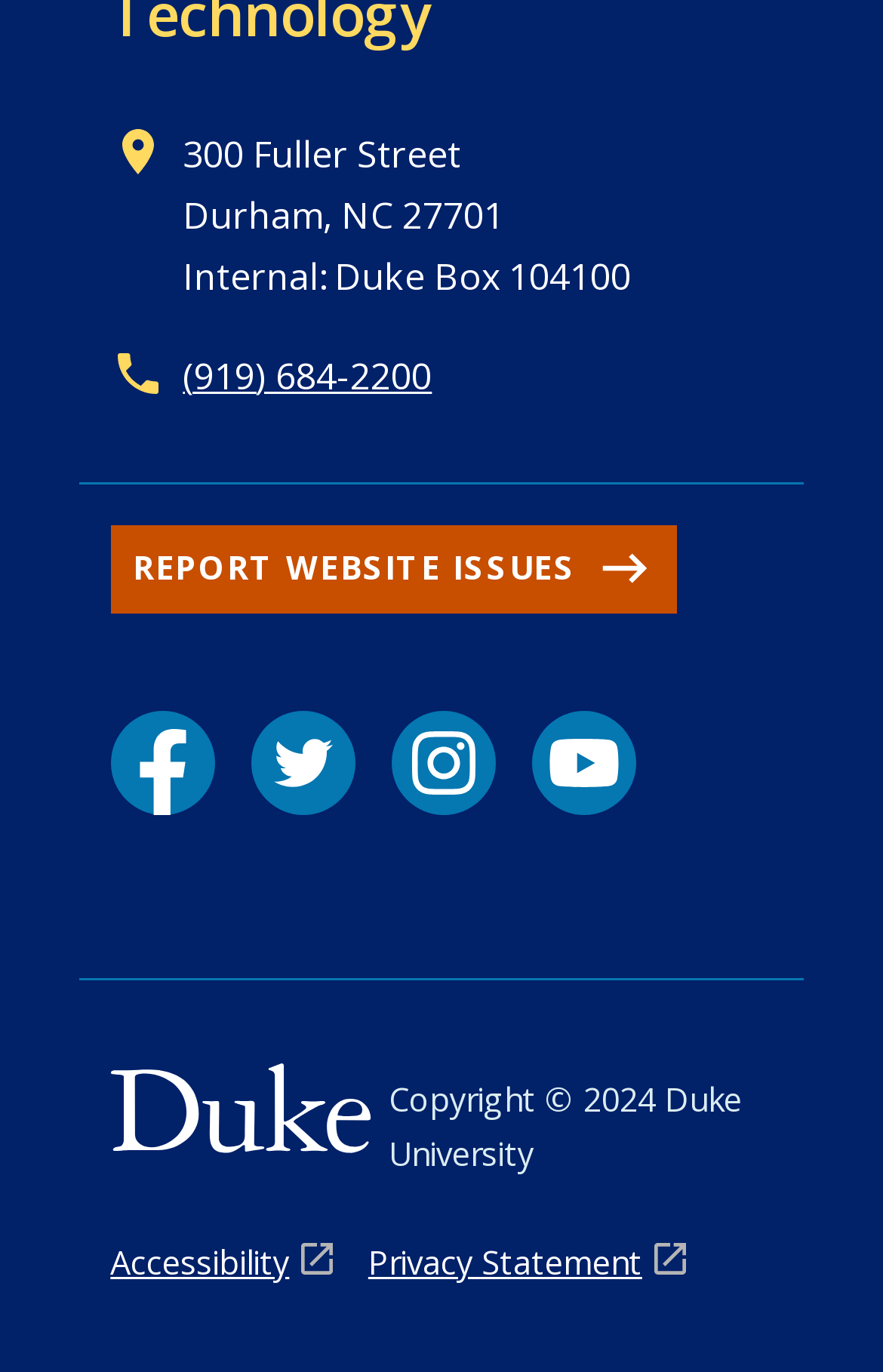Please give a concise answer to this question using a single word or phrase: 
How many social media links are there?

4